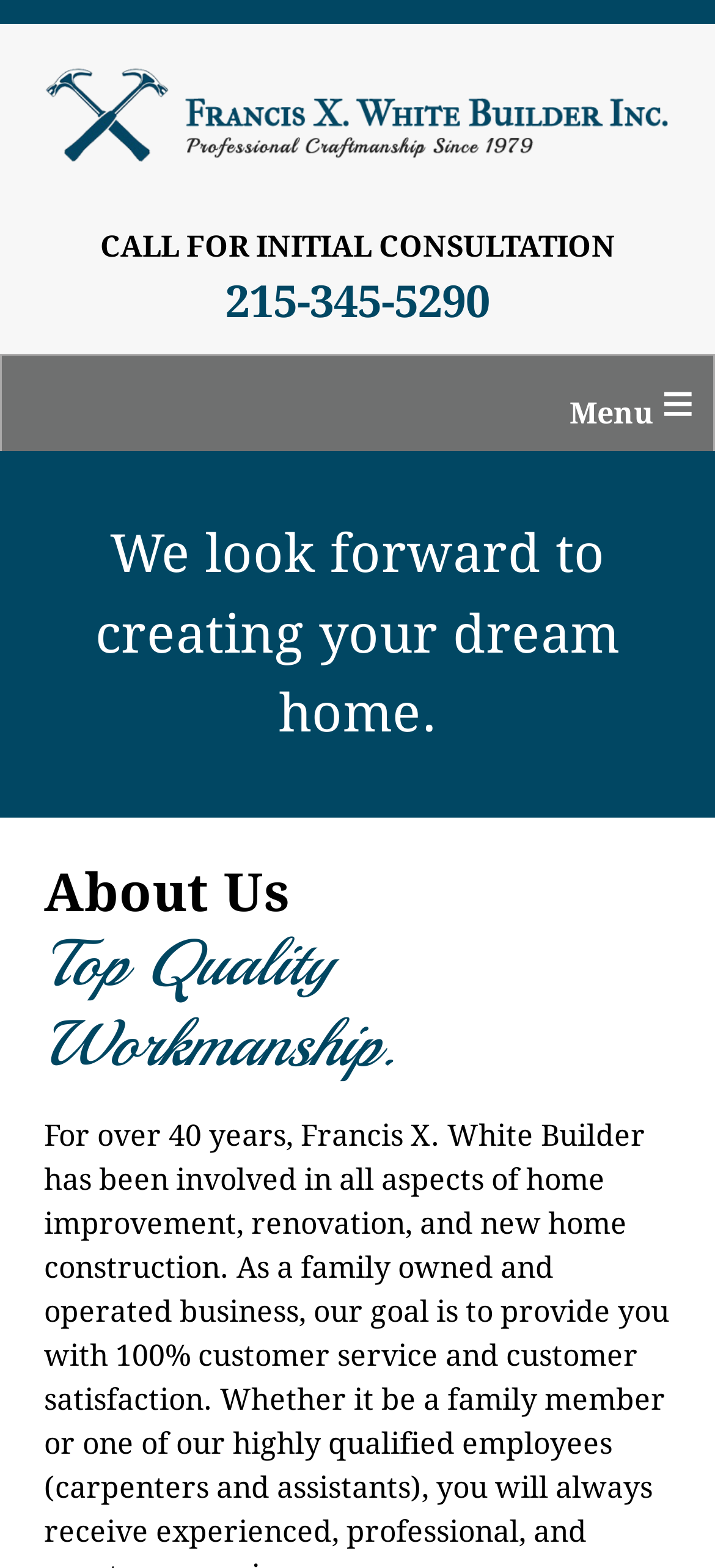Craft a detailed narrative of the webpage's structure and content.

The webpage is about Francis X. White Builder Inc, a renovation contractor in Montgomery County and Bucks County, offering expert remodeling services. At the top left of the page, there is a logo image with the text "Bucks County Builder" next to it, which is also a clickable link. Below the logo, there is a call-to-action text "CALL FOR INITIAL CONSULTATION" in a prominent font, accompanied by a phone number "215-345-5290" as a clickable link.

To the right of the logo, there is a menu link with the text "Menu ≡". On the middle left of the page, there is a paragraph of text that reads "We look forward to creating your dream home." Below this text, there are two headings, "About Us" and "Top Quality Workmanship", which are likely to introduce the company's background and services.